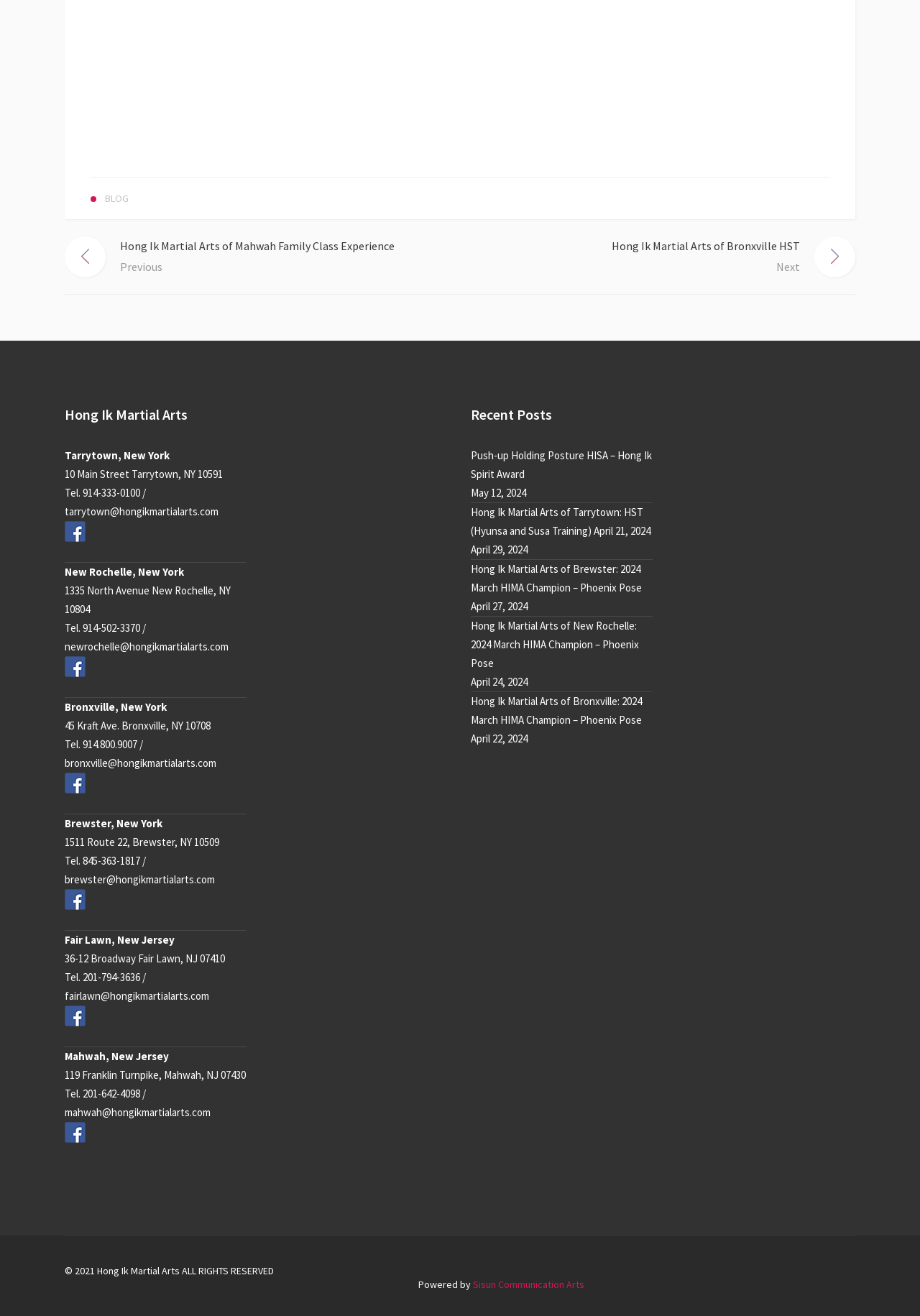What is the name of the martial arts school?
Please provide a single word or phrase as your answer based on the image.

Hong Ik Martial Arts